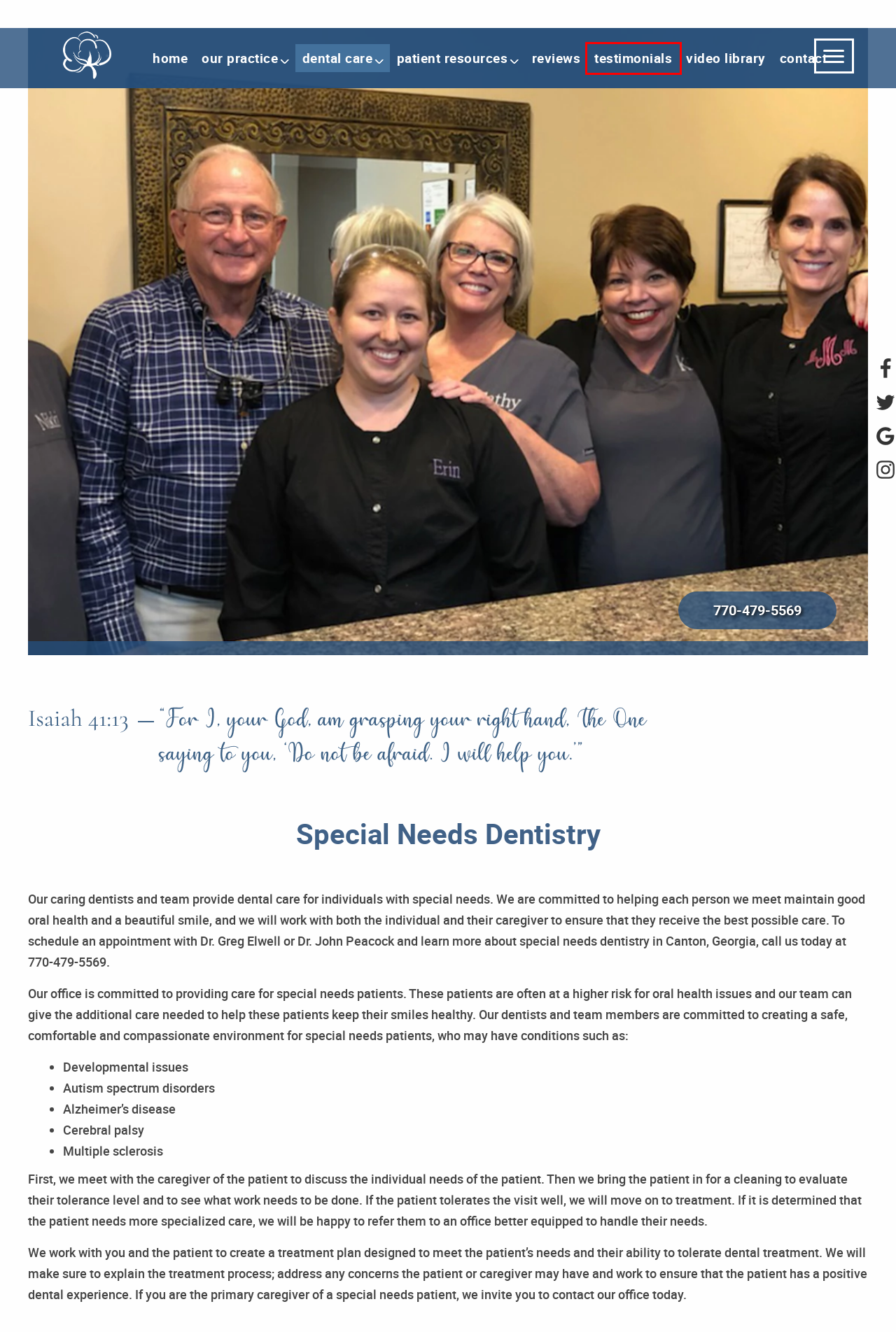You have a screenshot showing a webpage with a red bounding box around a UI element. Choose the webpage description that best matches the new page after clicking the highlighted element. Here are the options:
A. Our Practice | Dentist in Canton, GA
B. Video Library | Dentist in Canton, GA
C. Contact | Dentist in Canton, GA
D. Reviews | Dentist in Canton, GA
E. Patient Resources | Dentist in Canton, GA
F. Testimonials | Dentist in Canton, GA
G. Dentist in Canton, GA | Greg Elwell, DMD
H. Dental Care | Dentist in Canton, GA

F